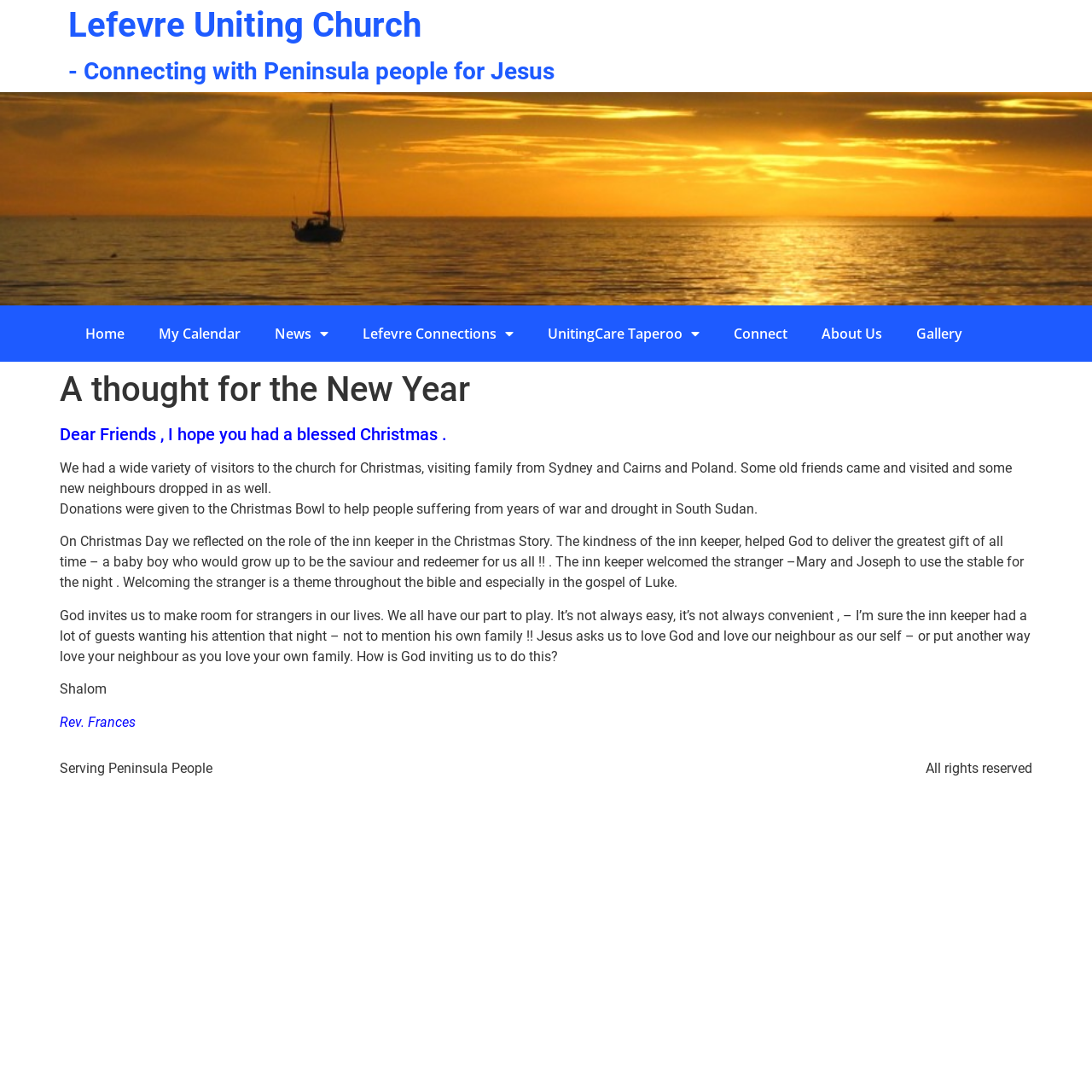Analyze and describe the webpage in a detailed narrative.

The webpage is about Lefevre Uniting Church, with a focus on a thought for the New Year. At the top, there is a heading with the church's name, followed by a subtitle "- Connecting with Peninsula people for Jesus". Below this, there is a navigation menu with links to "Home", "My Calendar", "News", "Lefevre Connections", "UnitingCare Taperoo", "Connect", "About Us", and "Gallery".

The main content of the page is a message from the church, starting with a heading "A thought for the New Year". The message is a reflection on the Christmas season, mentioning the variety of visitors to the church and the donations given to the Christmas Bowl to help people in South Sudan. It then goes on to discuss the role of the inn keeper in the Christmas story, highlighting the theme of welcoming strangers and making room for them in our lives. The message concludes with a blessing from Rev. Frances.

At the bottom of the page, there is a footer section with the text "Serving Peninsula People" on the left and "All rights reserved" on the right.